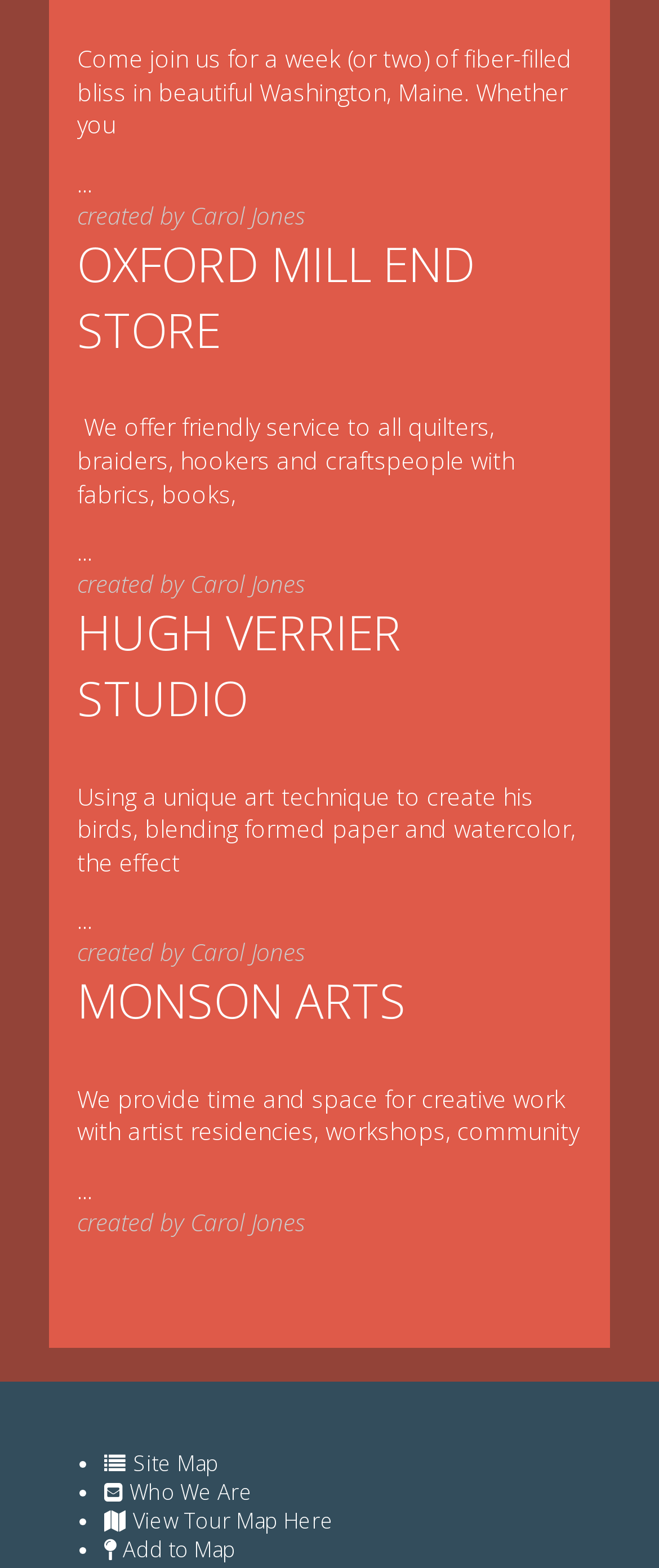From the webpage screenshot, predict the bounding box of the UI element that matches this description: "View Tour Map Here".

[0.158, 0.961, 0.507, 0.979]